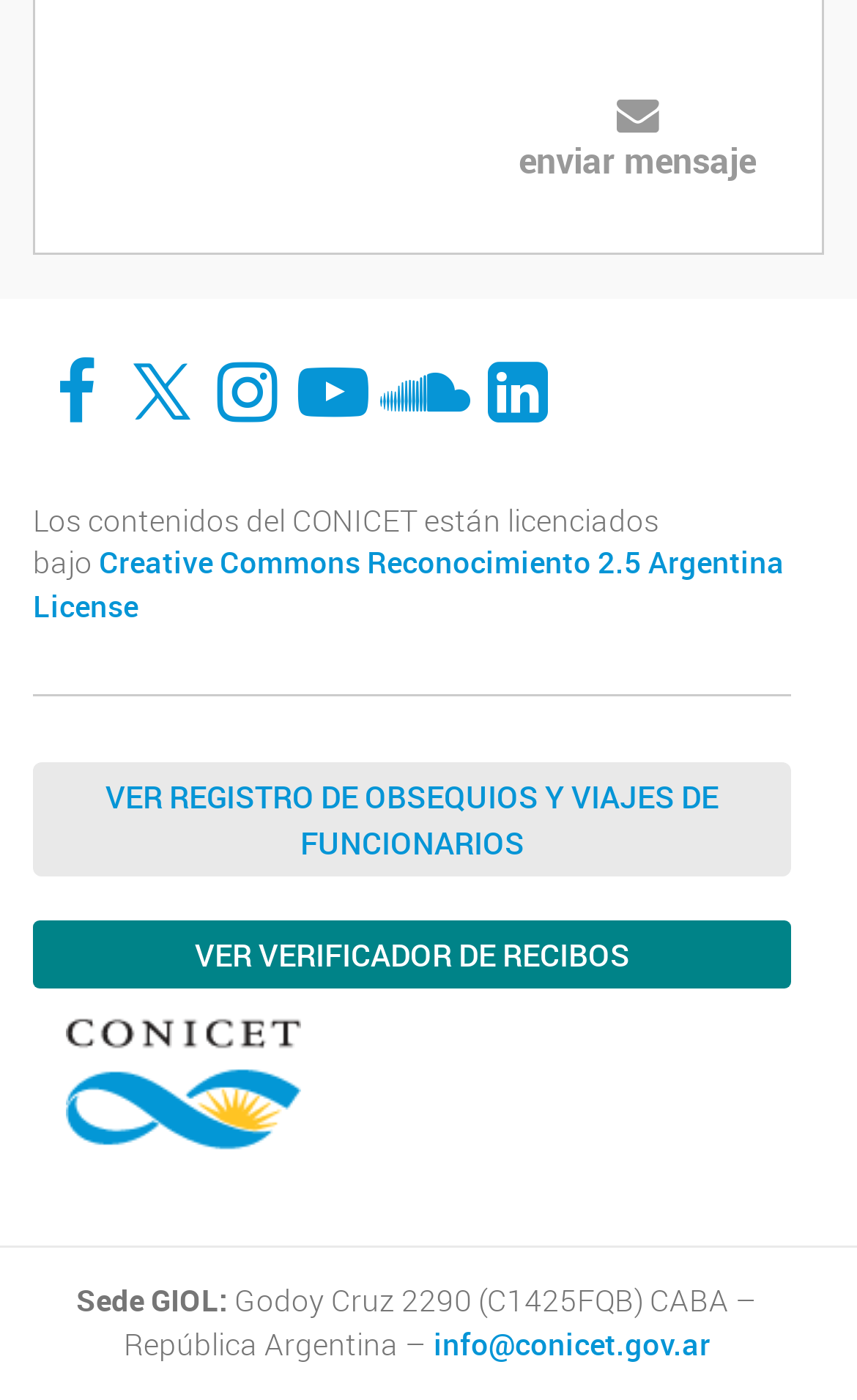What is the email address for contact?
Carefully analyze the image and provide a thorough answer to the question.

The email address for contact can be found in the link element with the text 'info@conicet.gov.ar' which is located at the bottom of the webpage.